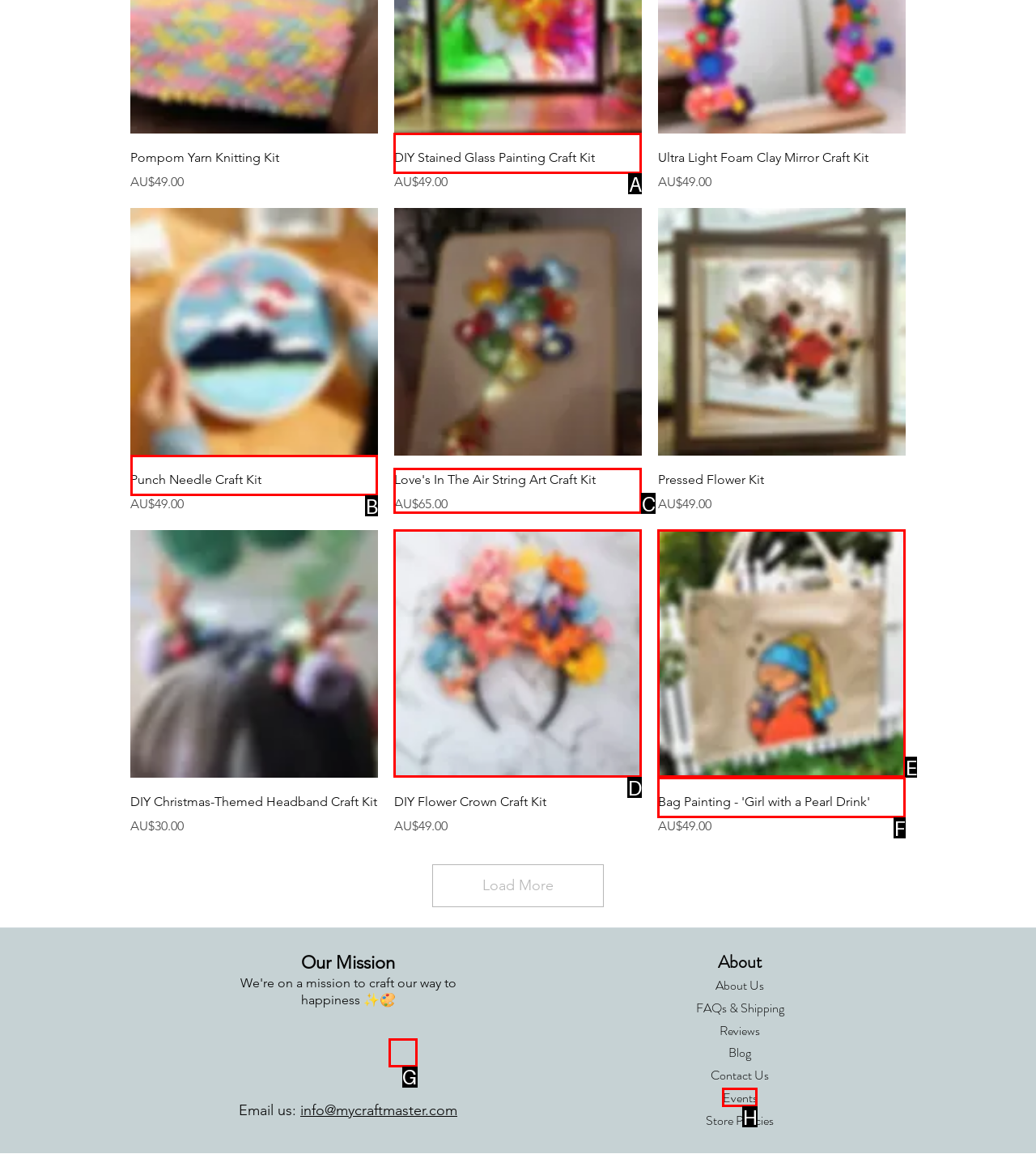From the given choices, determine which HTML element matches the description: Quick View. Reply with the appropriate letter.

A